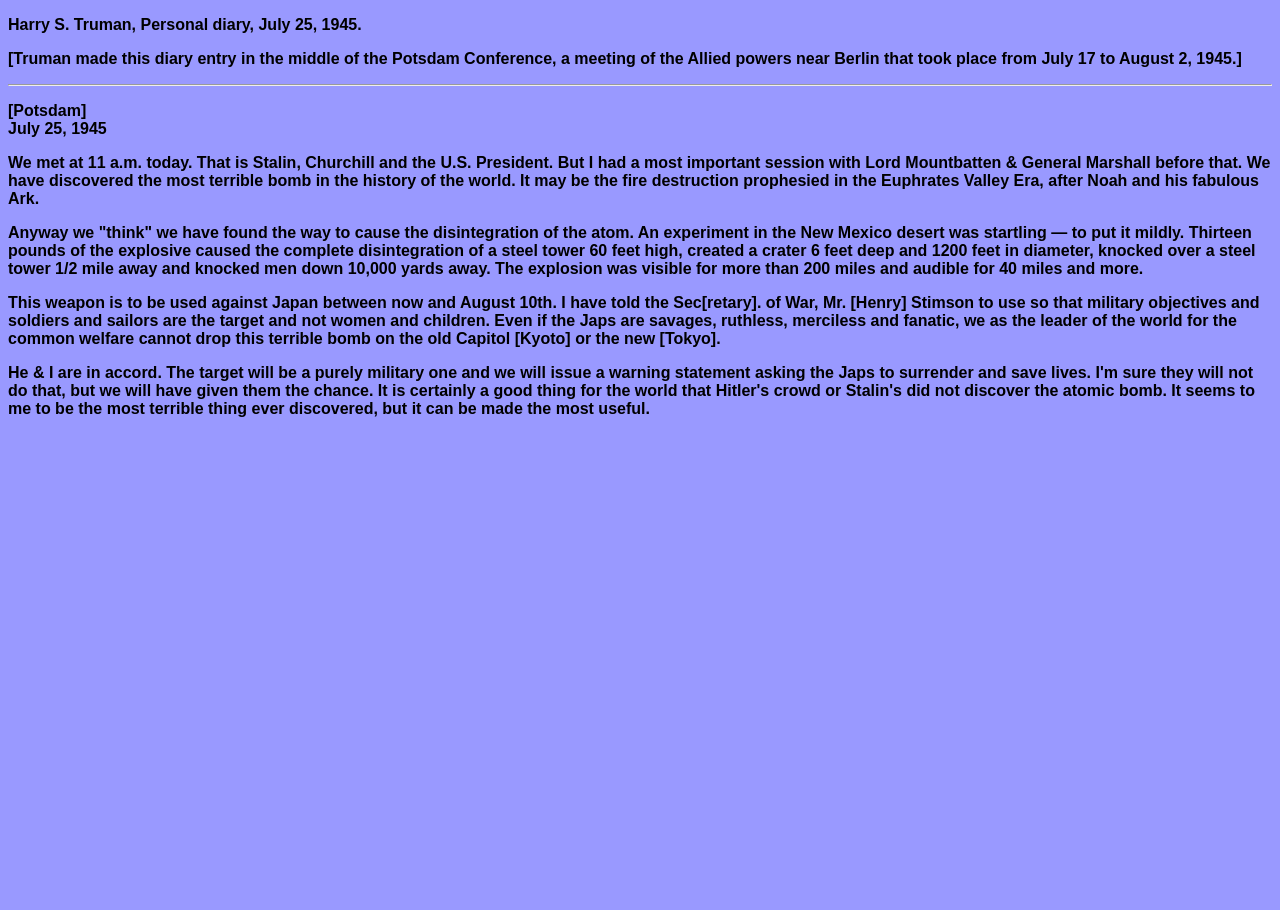Use a single word or phrase to answer the question:
What is the date of the diary entry?

July 25, 1945